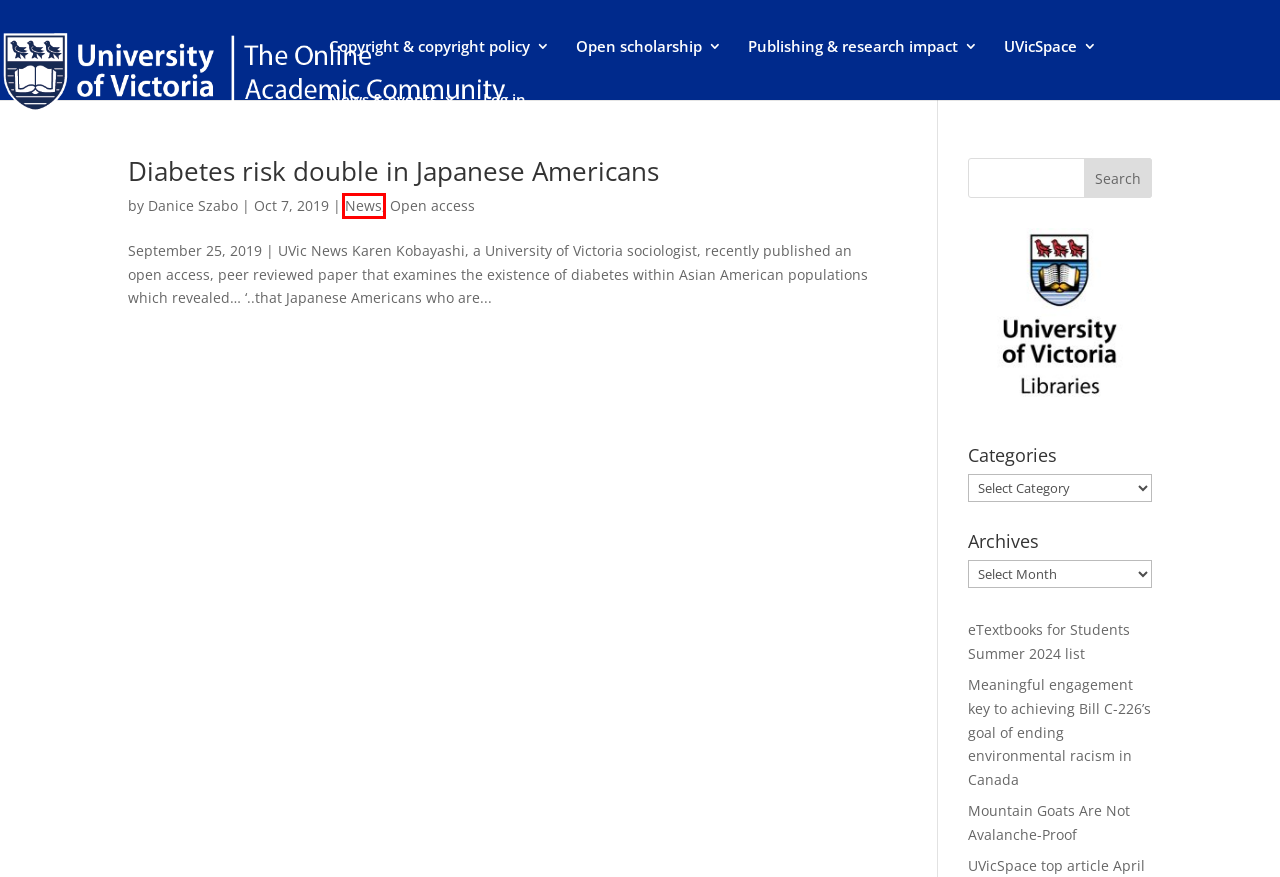After examining the screenshot of a webpage with a red bounding box, choose the most accurate webpage description that corresponds to the new page after clicking the element inside the red box. Here are the candidates:
A. Scholarly Communication @ UVic |
B. UVicSpace | Scholarly Communication @ UVic
C. Open scholarship | Scholarly Communication @ UVic
D. Diabetes risk double in Japanese Americans | Scholarly Communication @ UVic
E. Danice Szabo | Scholarly Communication @ UVic
F. Copyright & copyright policy | Scholarly Communication @ UVic
G. News | Scholarly Communication @ UVic
H. News & events | Scholarly Communication @ UVic

G